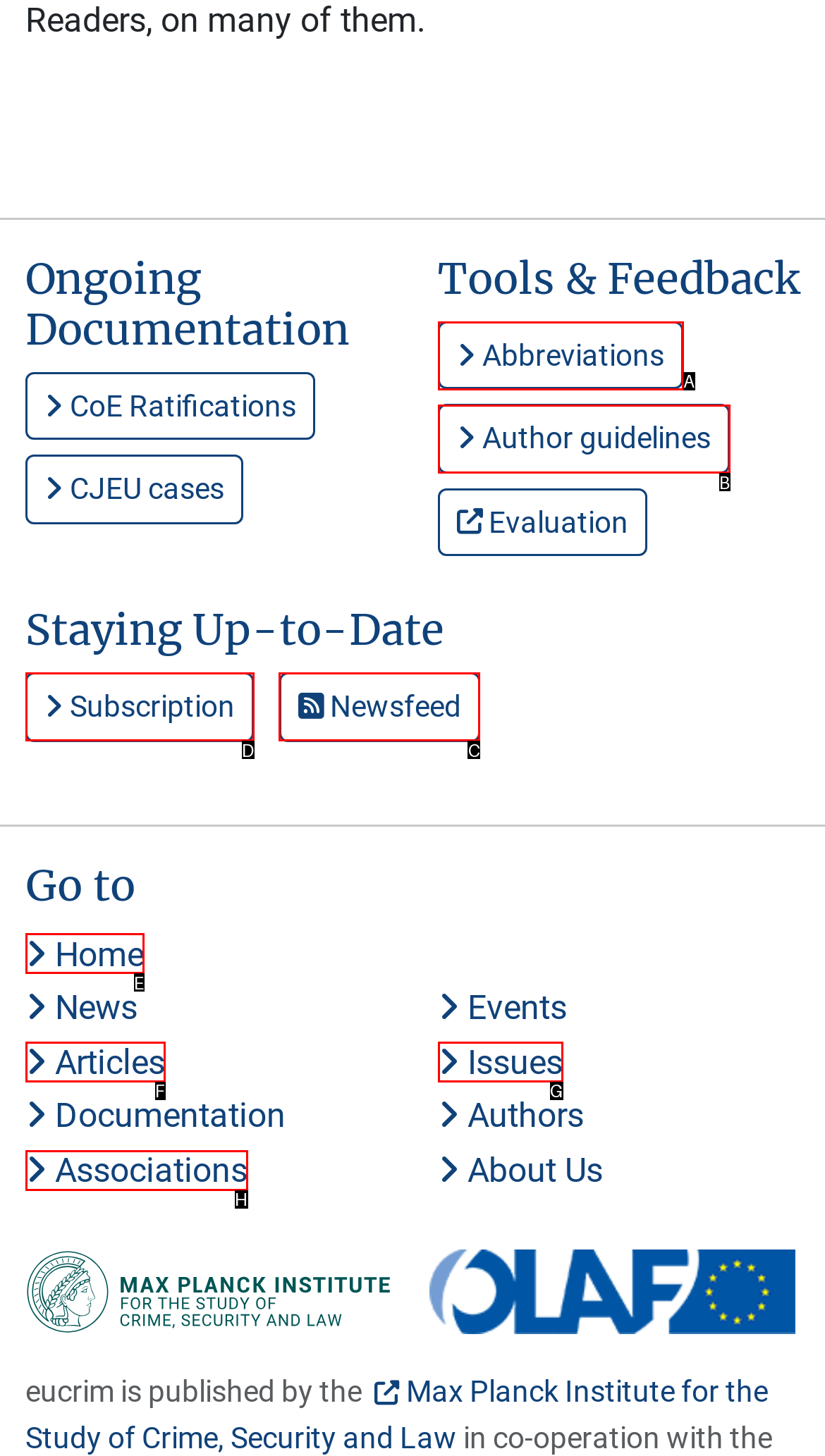Determine which HTML element I should select to execute the task: Check Newsfeed
Reply with the corresponding option's letter from the given choices directly.

C